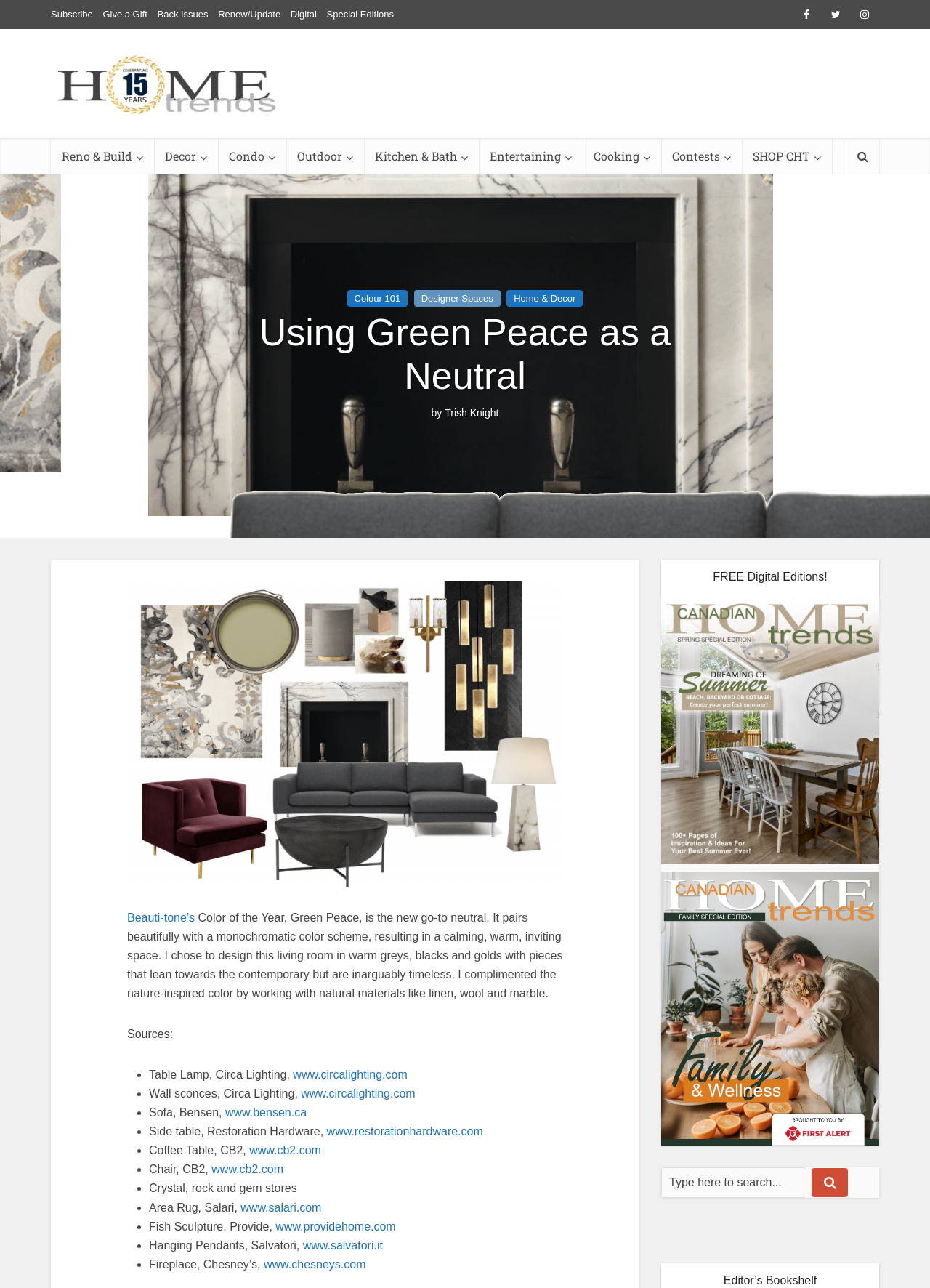Identify the bounding box coordinates of the section that should be clicked to achieve the task described: "View the digital edition".

[0.711, 0.561, 0.945, 0.571]